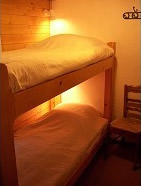Analyze the image and provide a detailed answer to the question: How many bedrooms does the chalet have?

The number of bedrooms in the chalet can be found in the caption, which states that the chalet offers a relaxed, homely environment perfect for families or groups looking for an enjoyable skiing holiday in the Espace Killy region, and accommodates four bedrooms in total.